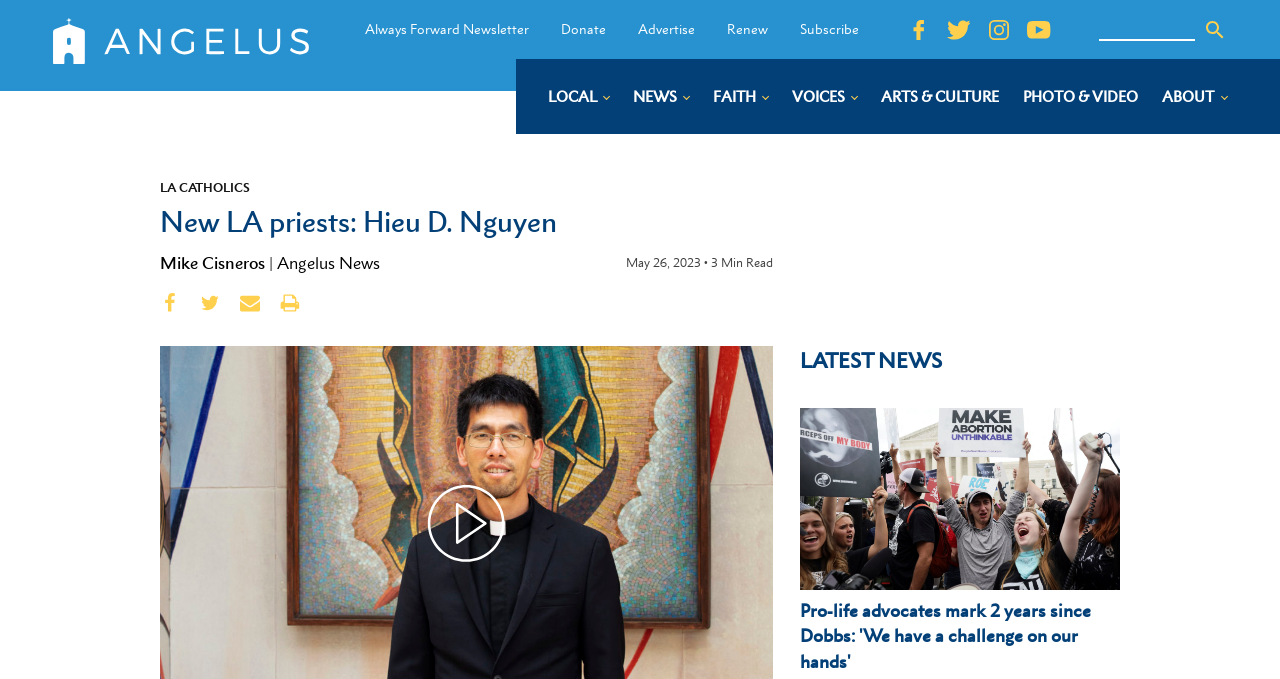Locate the bounding box coordinates of the clickable region necessary to complete the following instruction: "Search for something". Provide the coordinates in the format of four float numbers between 0 and 1, i.e., [left, top, right, bottom].

[0.858, 0.026, 0.958, 0.061]